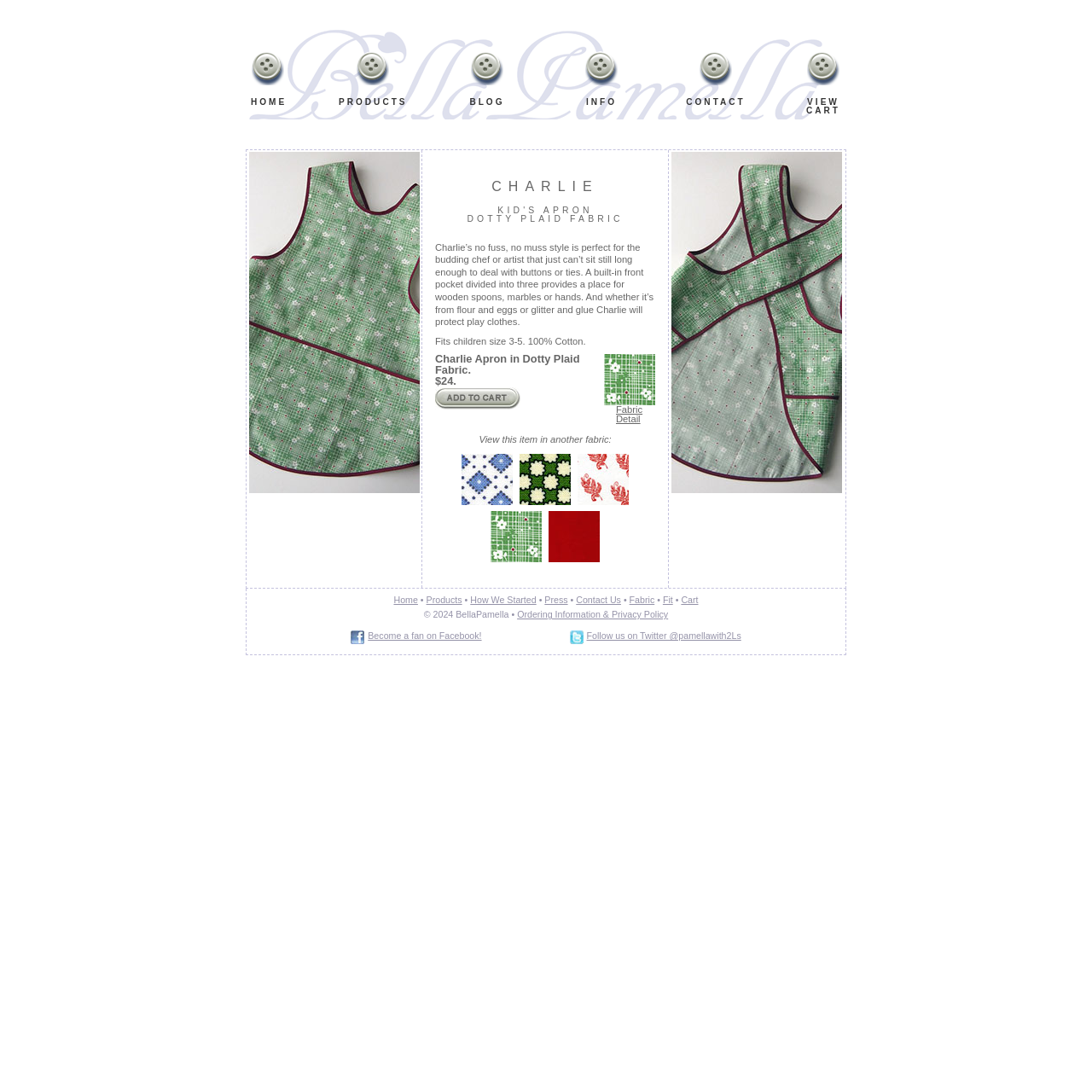Please determine the bounding box coordinates of the element's region to click in order to carry out the following instruction: "Check out the 'Immediate Apex AI' link". The coordinates should be four float numbers between 0 and 1, i.e., [left, top, right, bottom].

None